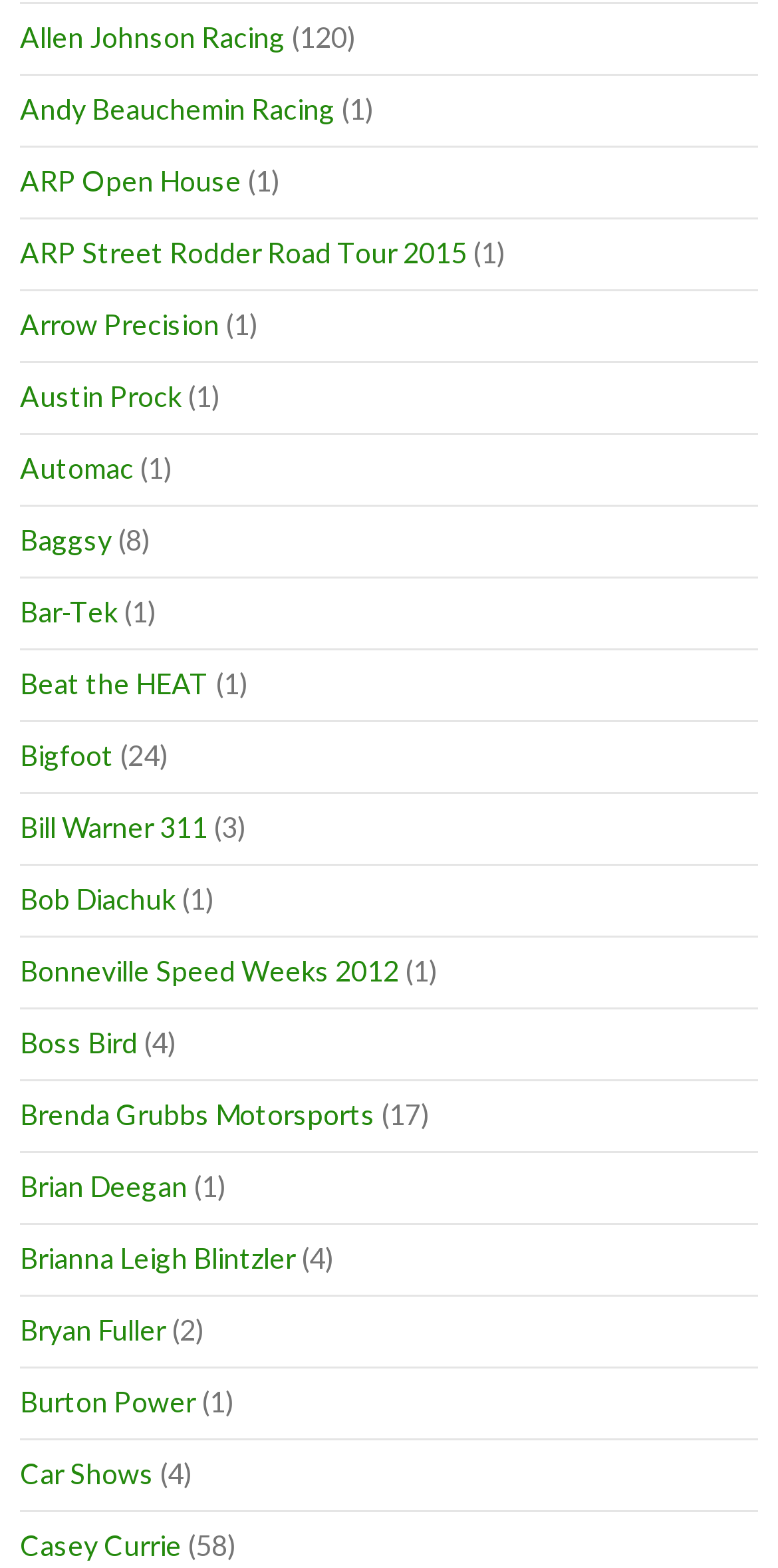Answer the question using only one word or a concise phrase: What is the first link on the webpage?

Allen Johnson Racing